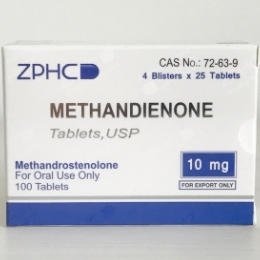How many blisters are in the box?
Use the information from the image to give a detailed answer to the question.

The number of blisters in the box can be found by reading the packaging, which indicates that it contains a total of 100 tablets organized in 4 blisters of 25 tablets each.